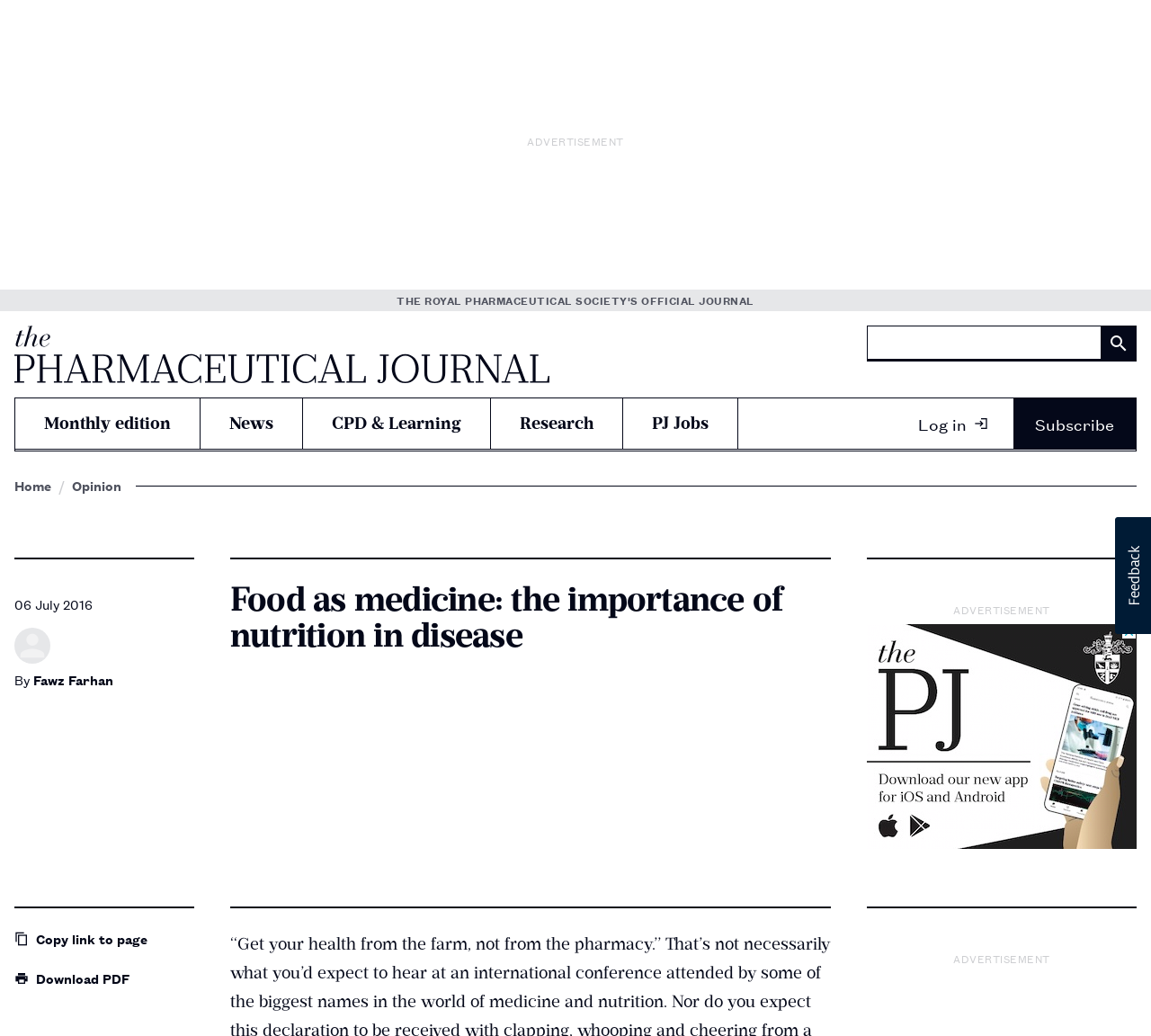What is the logo of the website?
Can you provide an in-depth and detailed response to the question?

The logo of the website is located at the top left corner of the webpage, and it is an image with the text 'PJ logo'.